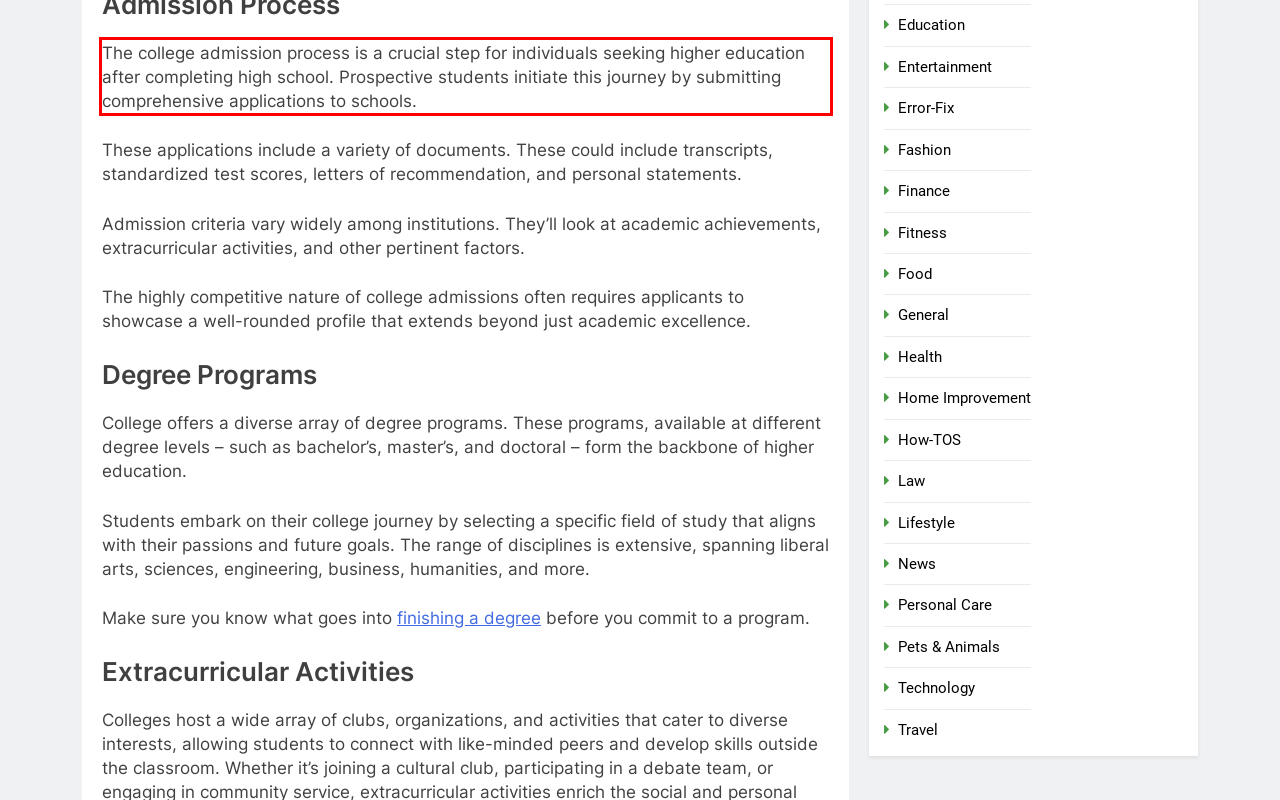Given a webpage screenshot, identify the text inside the red bounding box using OCR and extract it.

The college admission process is a crucial step for individuals seeking higher education after completing high school. Prospective students initiate this journey by submitting comprehensive applications to schools.